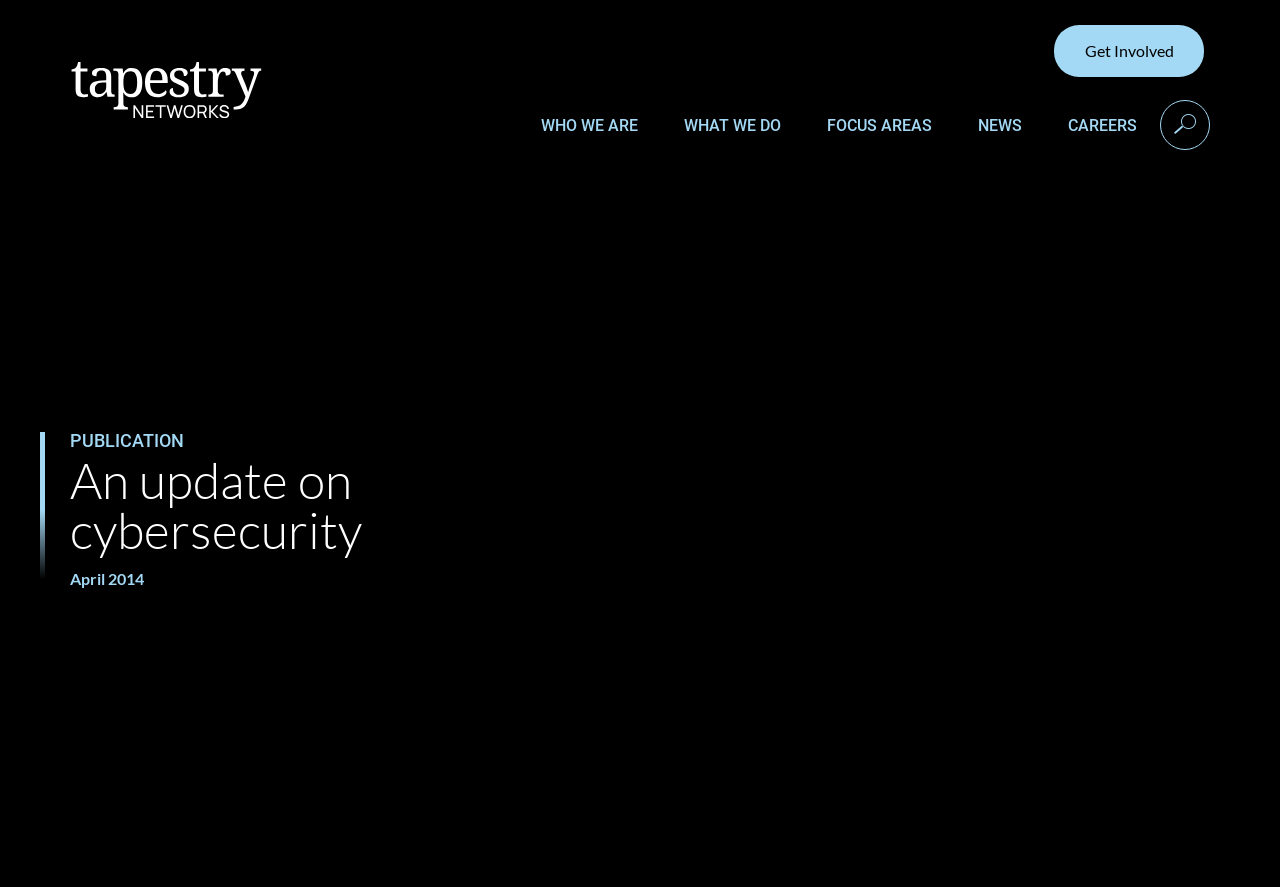What is the purpose of the button on the top-right corner?
Based on the screenshot, respond with a single word or phrase.

Search